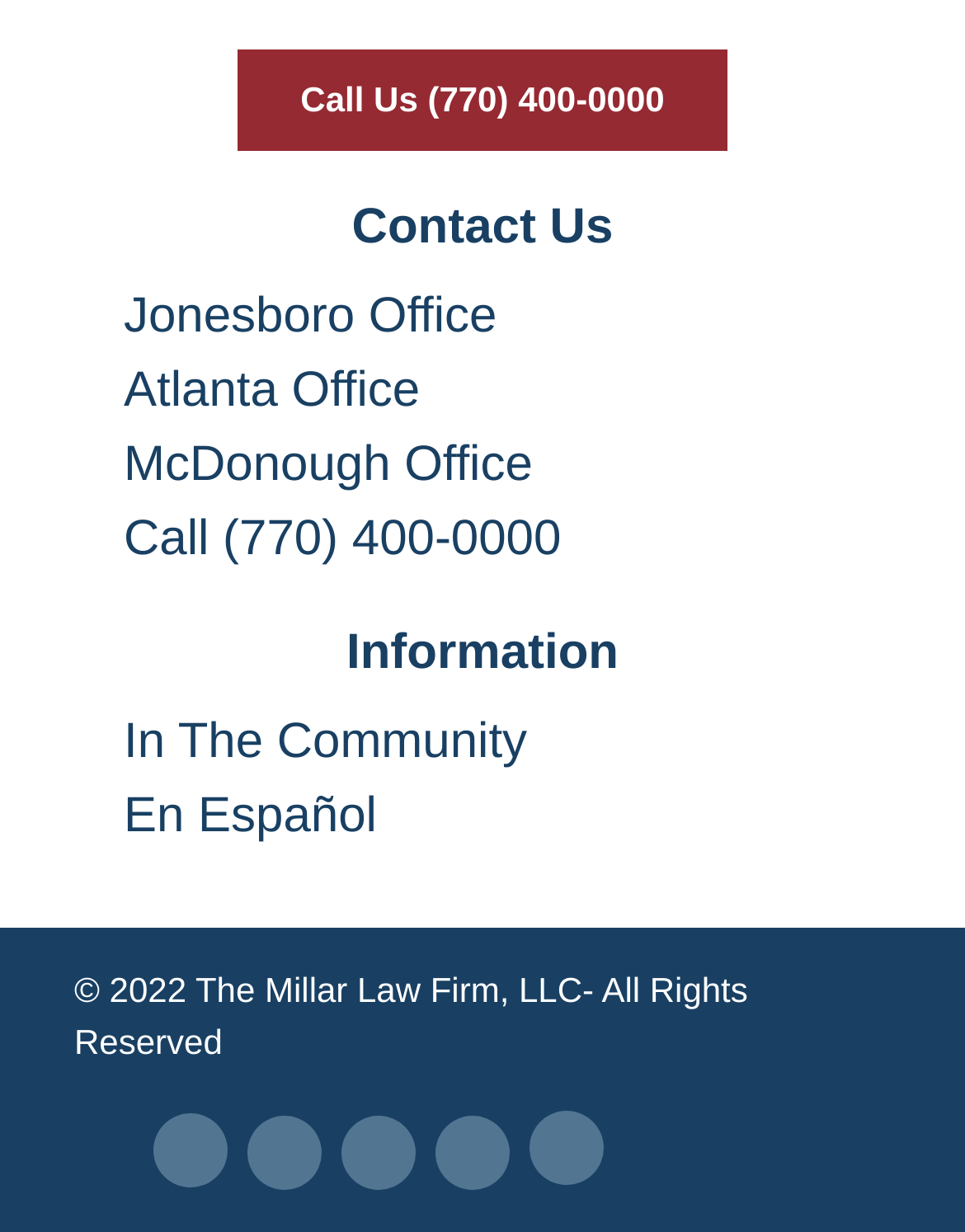Can you find the bounding box coordinates of the area I should click to execute the following instruction: "Learn more about the Atlanta Office"?

[0.128, 0.271, 0.435, 0.363]